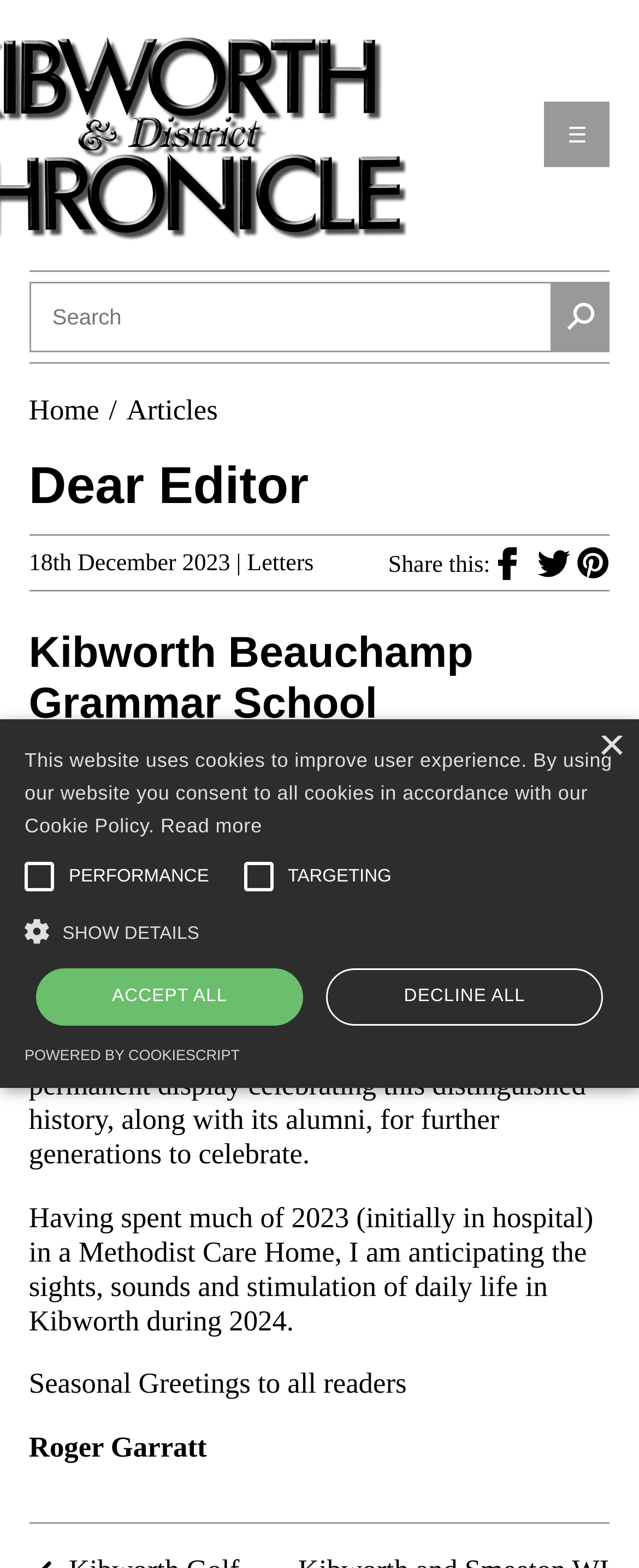Identify the bounding box coordinates of the area you need to click to perform the following instruction: "Go to Home page".

[0.09, 0.198, 0.211, 0.219]